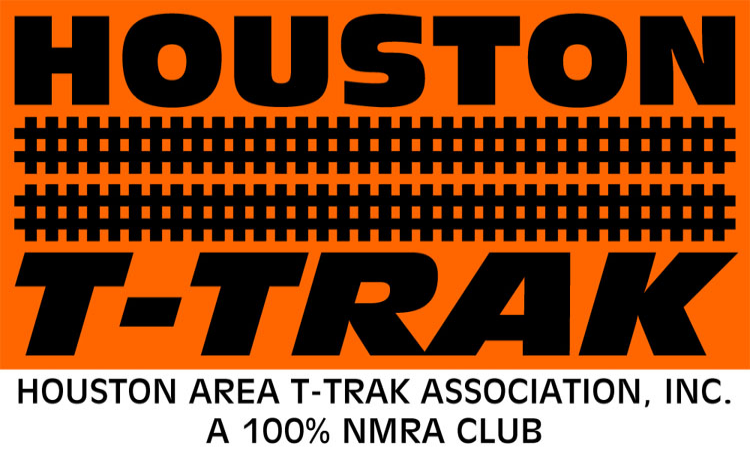Please answer the following question as detailed as possible based on the image: 
What organization is the Houston Area T-TRAK Association affiliated with?

The Houston Area T-TRAK Association is affiliated with the National Model Railroad Association (NMRA), which is indicated in the caption by the text 'A 100% NMRA CLUB'.